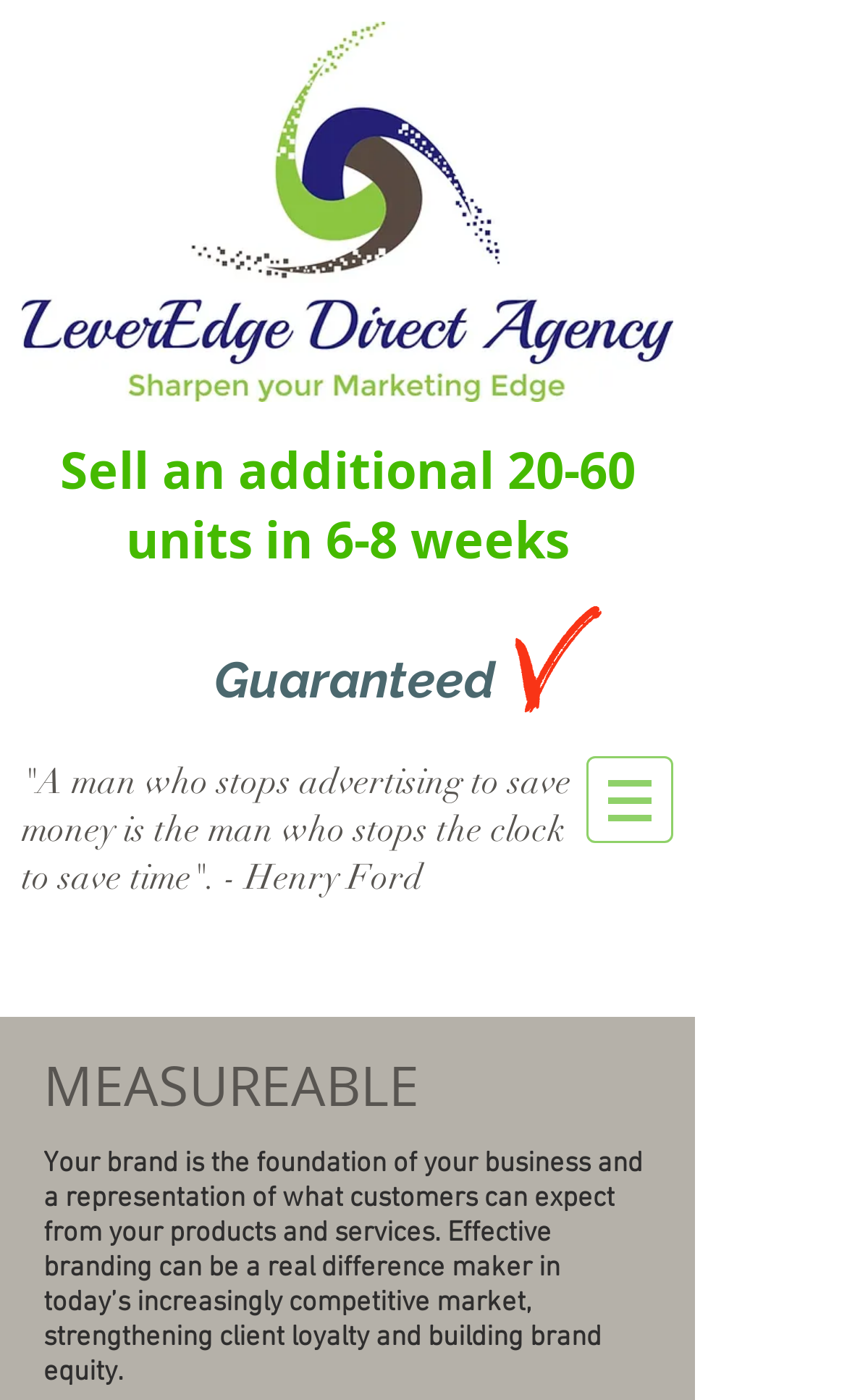Create a detailed narrative of the webpage’s visual and textual elements.

The webpage is focused on "Measure & Strategy" and features the LeverEdge logo at the top left corner, taking up about 75% of the width and 28% of the height of the page. 

Below the logo, there are three headings in sequence. The first heading reads "Sell an additional 20-60 units in 6-8 weeks", followed by a second heading with the word "Guaranteed" emphasized. The third heading is a quote from Henry Ford, "A man who stops advertising to save money is the man who stops the clock to save time".

To the right of the quote, there is a navigation menu labeled "Site" with a dropdown button and an accompanying image. 

On the left side of the page, there is a section with a heading "MEASUREABLE" in a larger font size. Below this heading, there is a block of text that discusses the importance of effective branding in building client loyalty and brand equity.